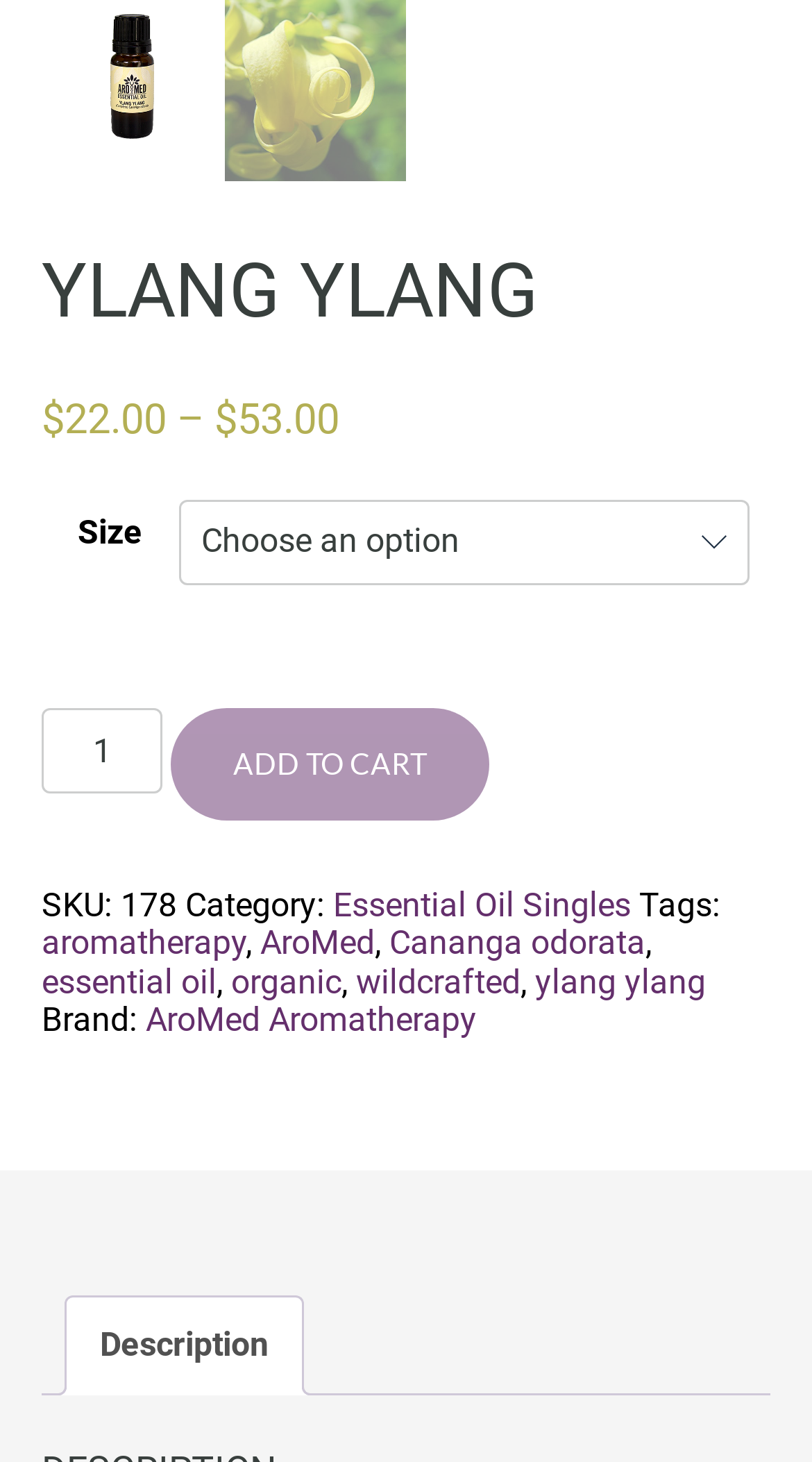Please identify the bounding box coordinates of the area that needs to be clicked to follow this instruction: "Select a size".

[0.22, 0.342, 0.923, 0.4]